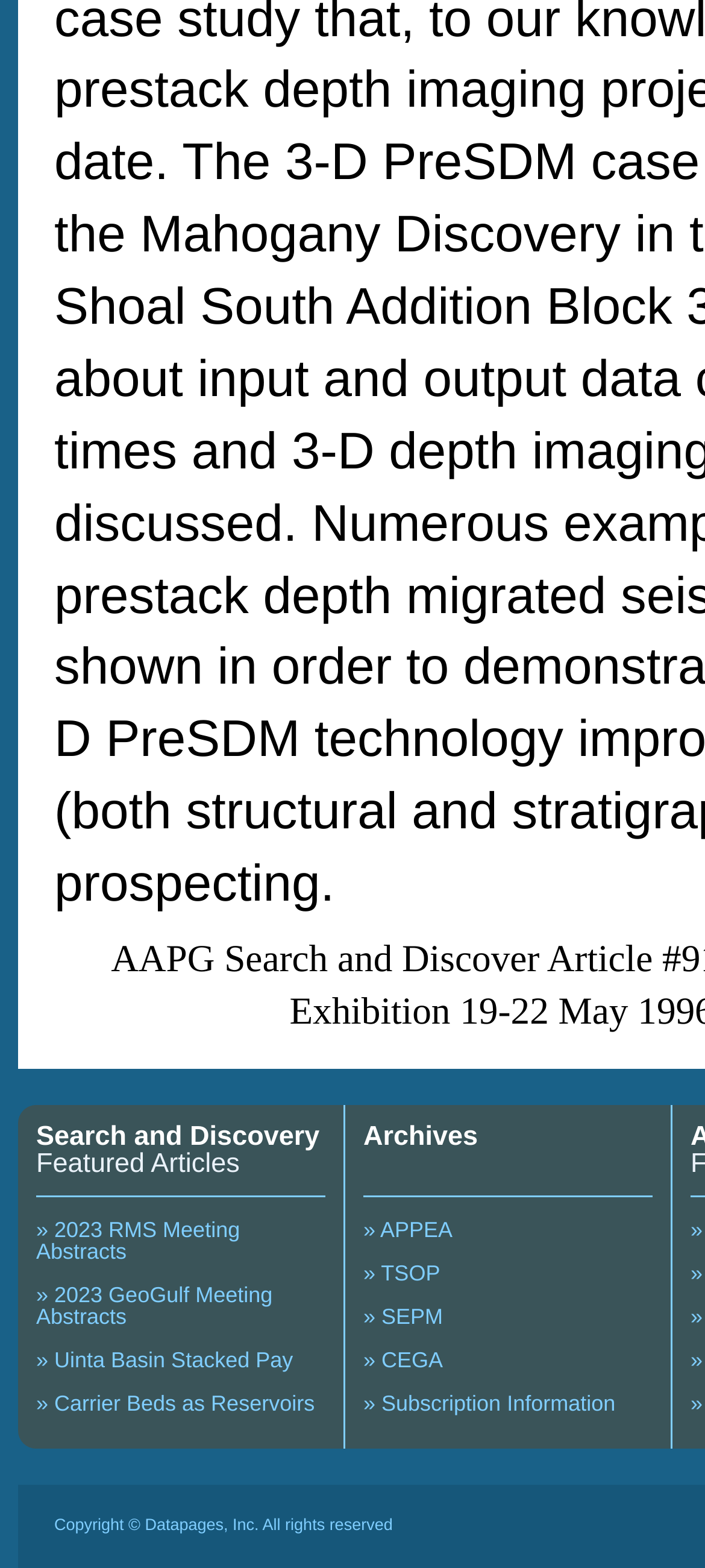Please determine the bounding box coordinates of the clickable area required to carry out the following instruction: "View 2023 RMS Meeting Abstracts". The coordinates must be four float numbers between 0 and 1, represented as [left, top, right, bottom].

[0.051, 0.776, 0.34, 0.806]